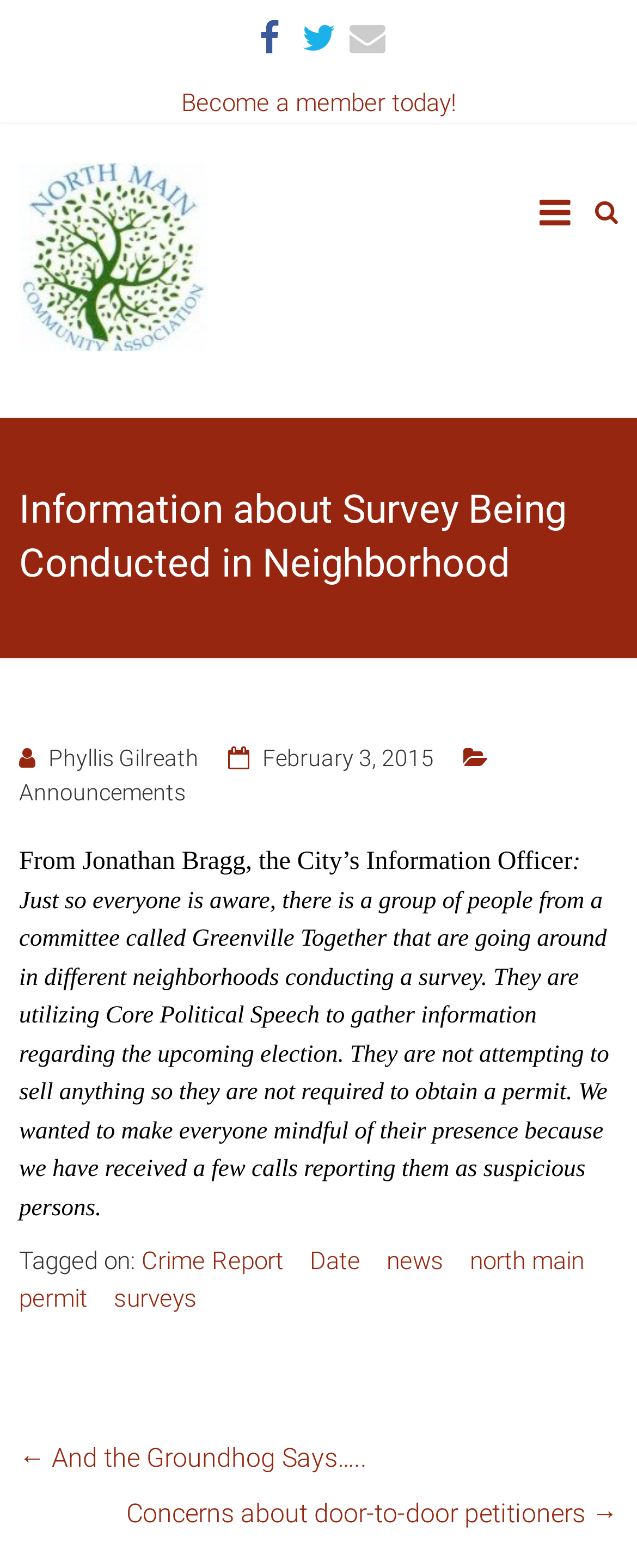Kindly determine the bounding box coordinates of the area that needs to be clicked to fulfill this instruction: "Check the date of the announcement".

[0.412, 0.475, 0.681, 0.491]